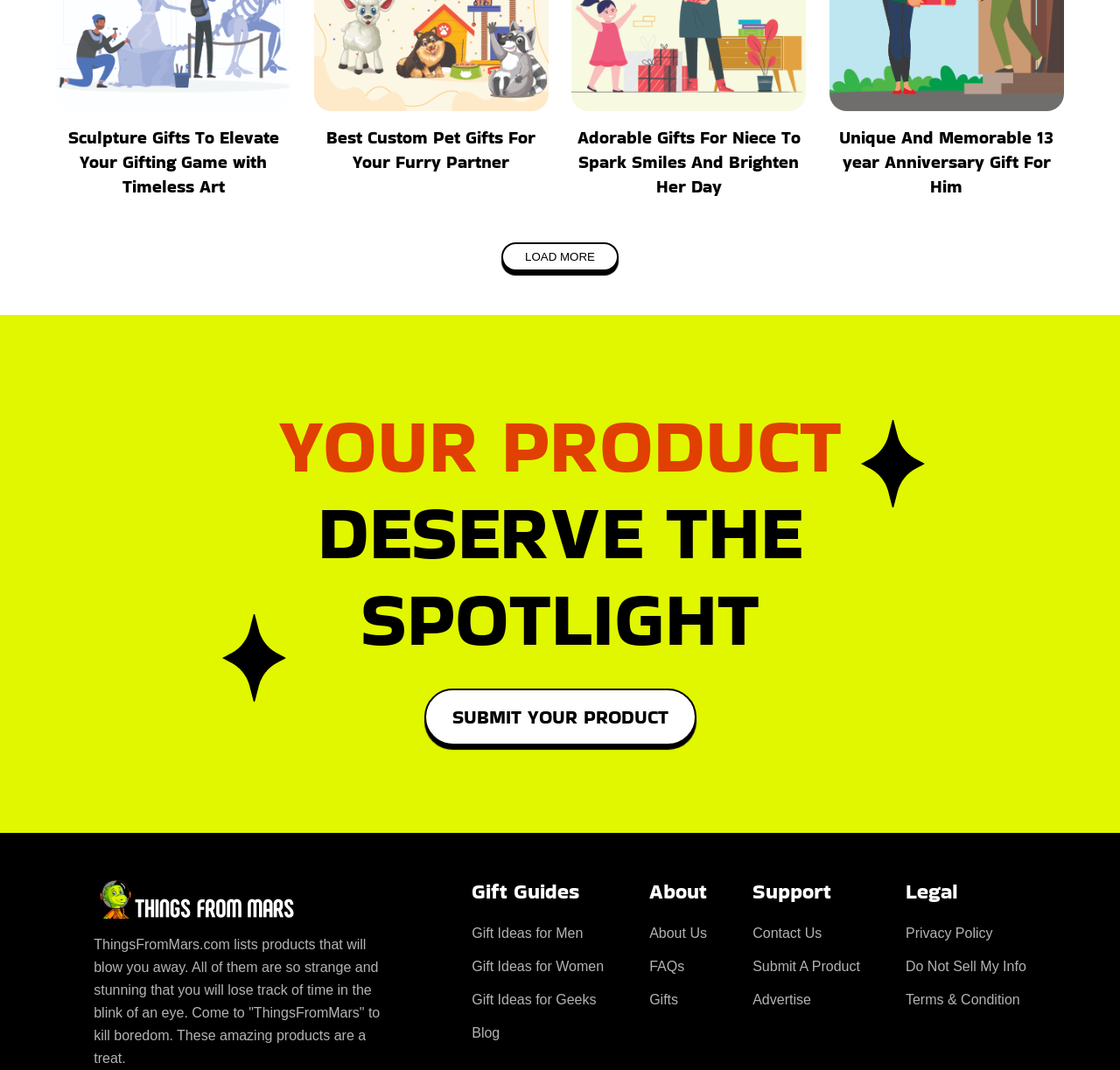Locate the bounding box coordinates of the clickable region necessary to complete the following instruction: "Contact us for support". Provide the coordinates in the format of four float numbers between 0 and 1, i.e., [left, top, right, bottom].

[0.672, 0.865, 0.734, 0.883]